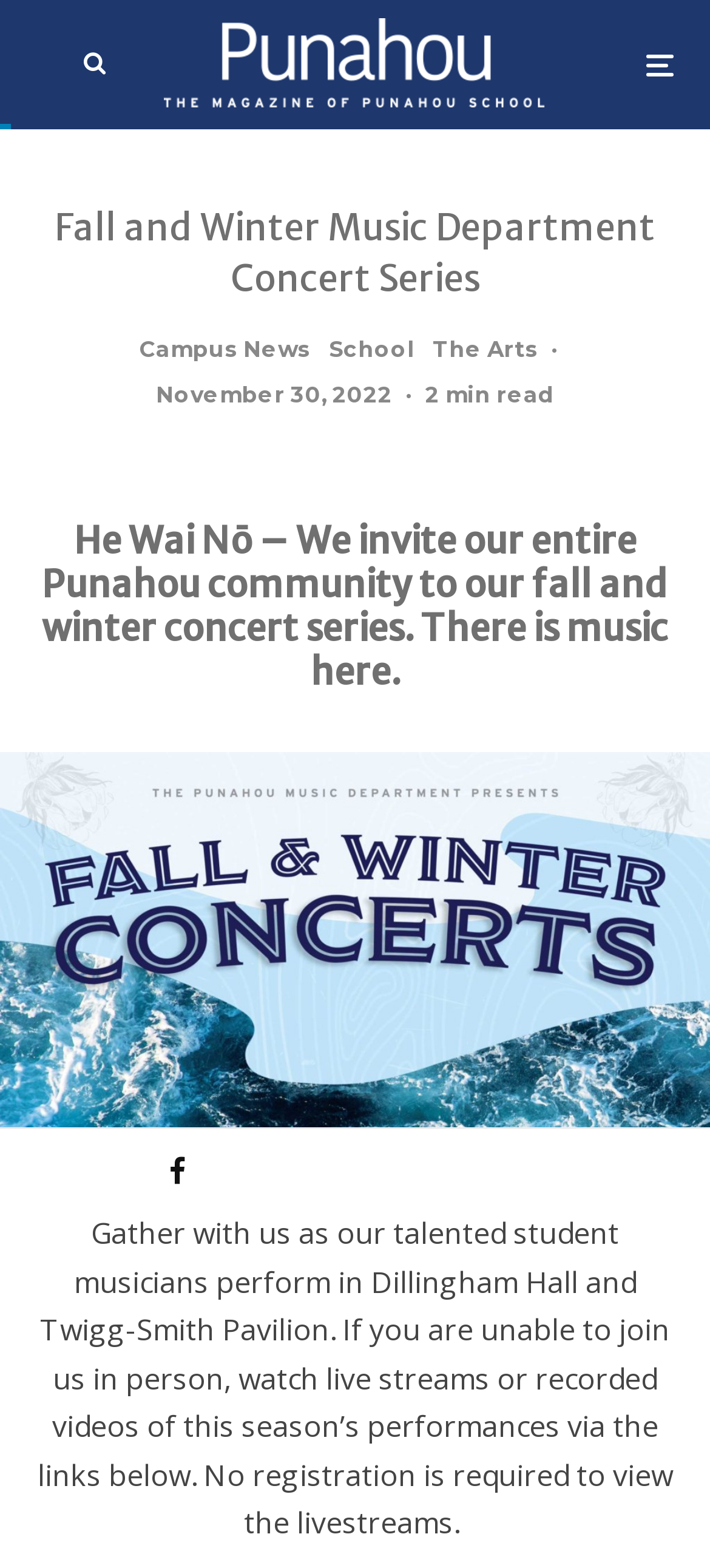Identify the bounding box coordinates for the UI element described as follows: "The Arts". Ensure the coordinates are four float numbers between 0 and 1, formatted as [left, top, right, bottom].

[0.609, 0.211, 0.758, 0.235]